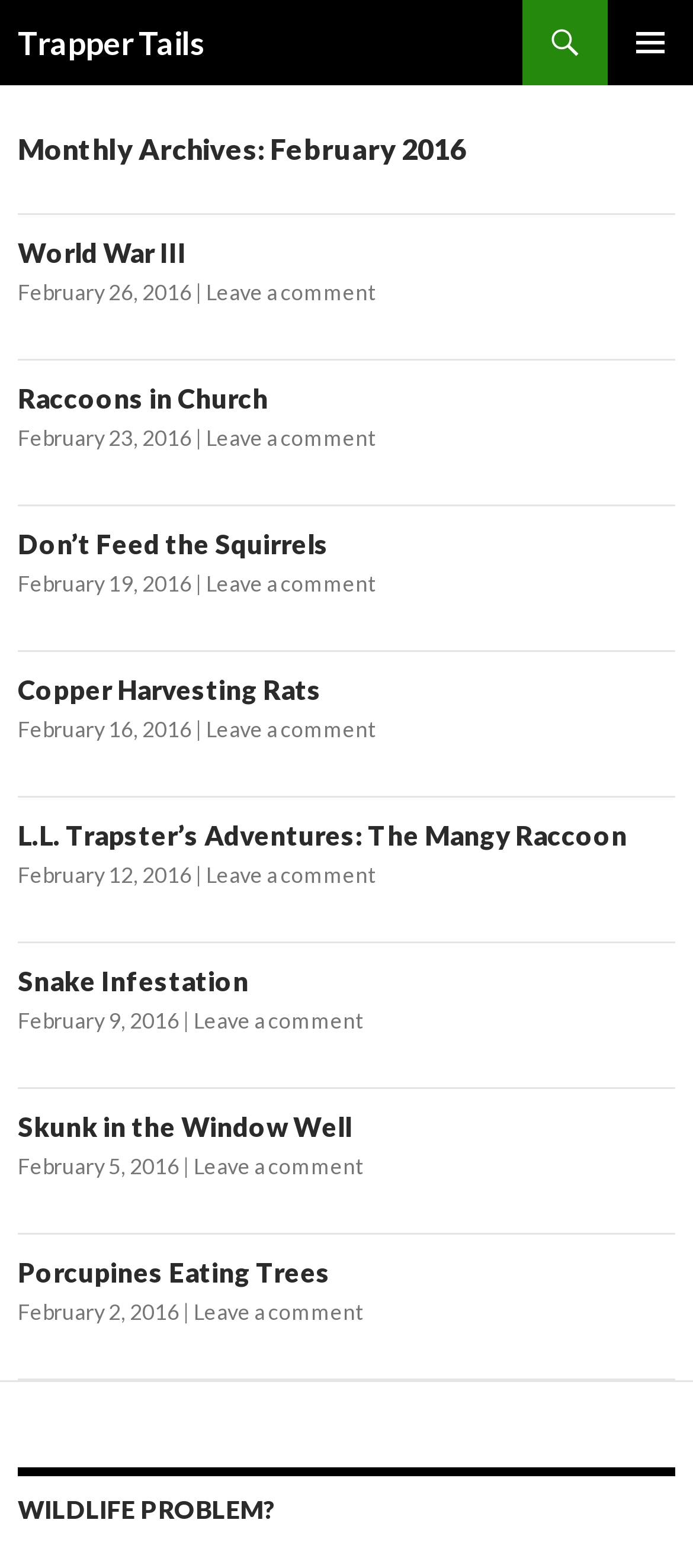Specify the bounding box coordinates of the element's area that should be clicked to execute the given instruction: "Open primary menu". The coordinates should be four float numbers between 0 and 1, i.e., [left, top, right, bottom].

[0.877, 0.0, 1.0, 0.054]